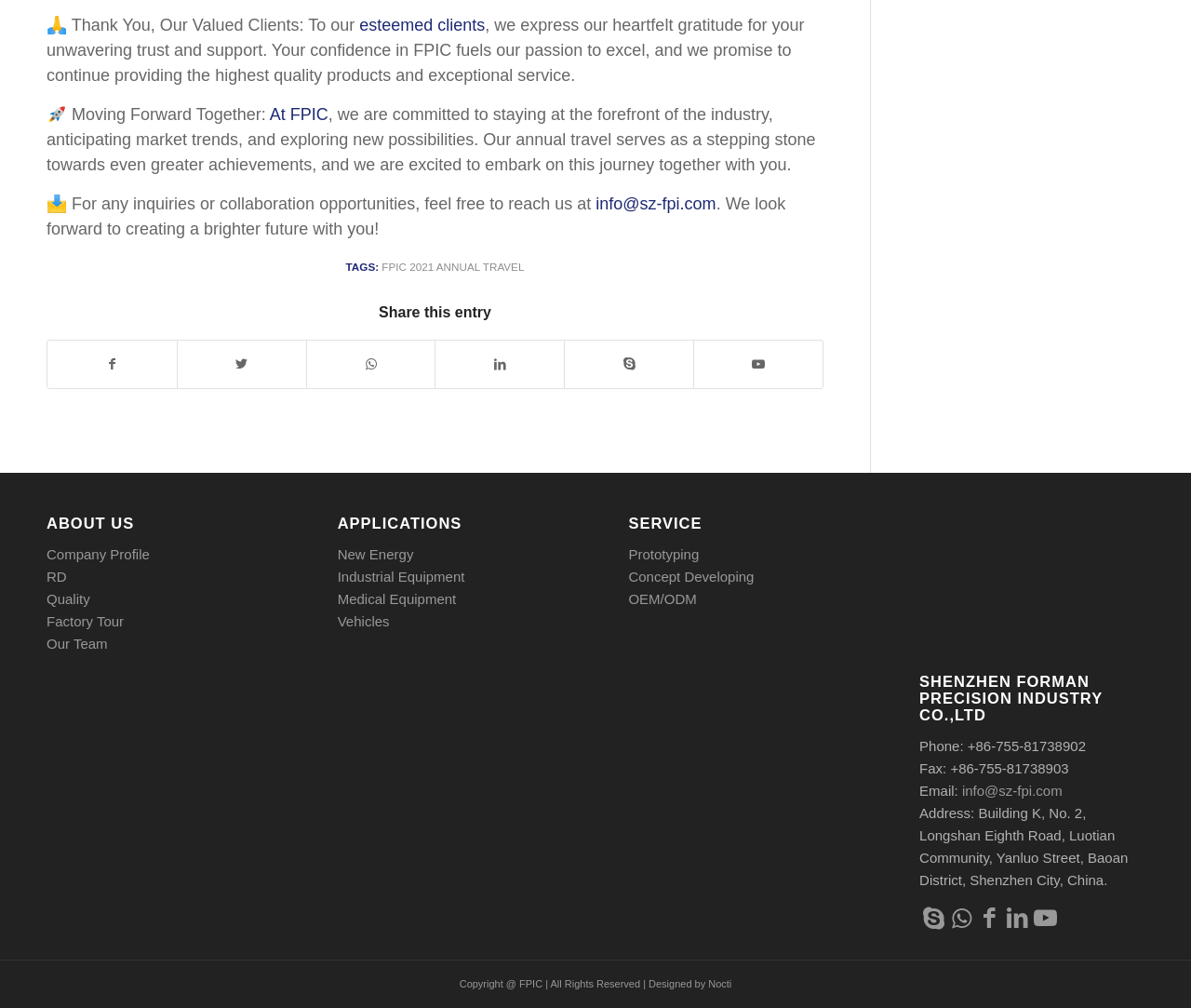Can you determine the bounding box coordinates of the area that needs to be clicked to fulfill the following instruction: "Click on the link to learn more about the company profile"?

[0.039, 0.542, 0.126, 0.558]